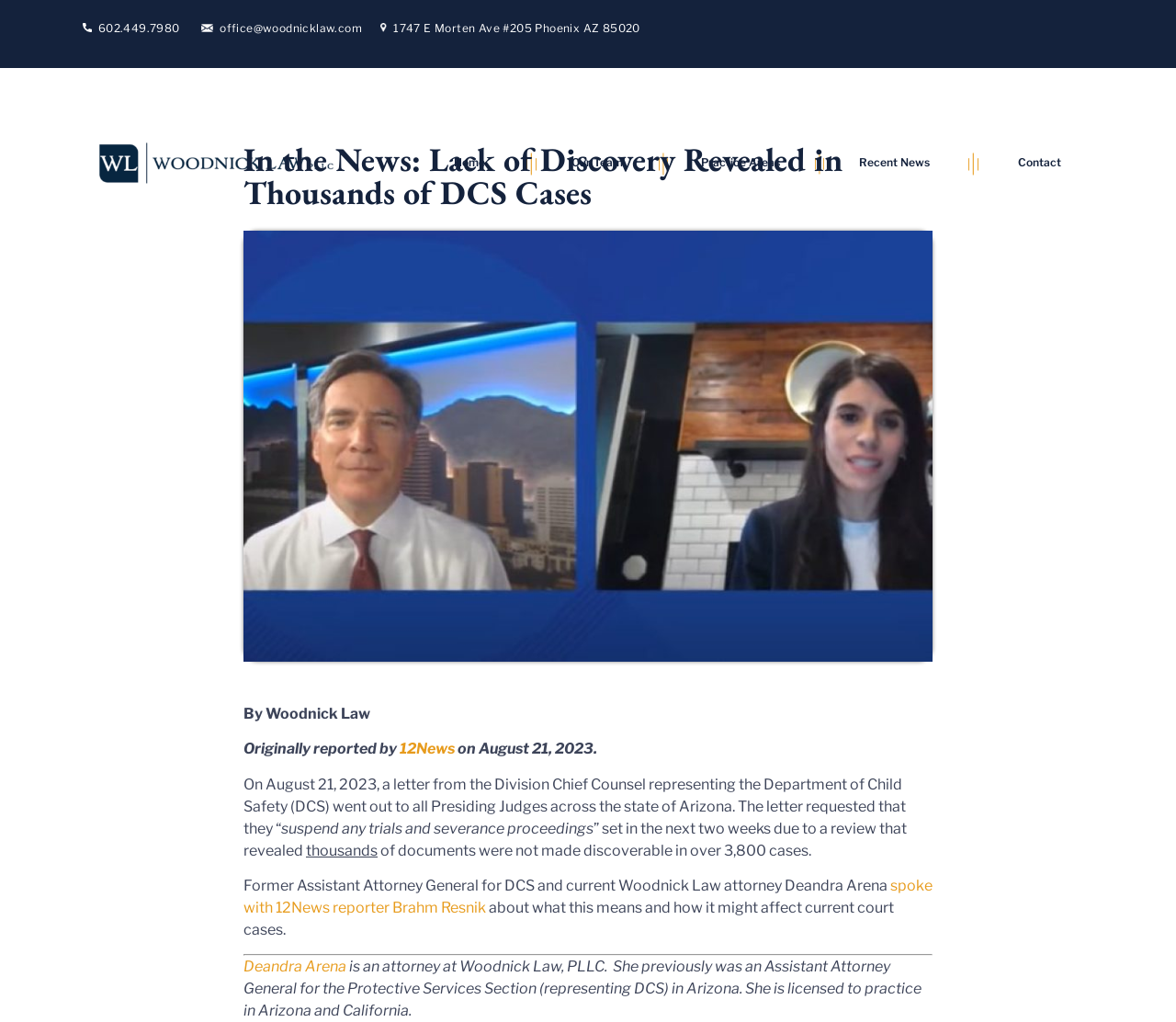Describe in detail what you see on the webpage.

The webpage appears to be a news article or blog post from Woodnick Law, a law firm. At the top of the page, there is a header section with the firm's contact information, including phone number, email, and address. Below this, there is a navigation menu with five buttons: Home, Our Team, Practice Areas, Recent News, and Contact.

The main content of the page is an article titled "In the News: Lack of Discovery Revealed in Thousands of DCS Cases". The article is attributed to Woodnick Law and mentions that it was originally reported by 12News. The text describes a letter sent by the Division Chief Counsel of the Department of Child Safety (DCS) to Presiding Judges across Arizona, requesting that they suspend trials and severance proceedings due to a review that revealed thousands of documents were not made discoverable in over 3,800 cases.

The article quotes Deandra Arena, a former Assistant Attorney General for DCS and current Woodnick Law attorney, who spoke with 12News about the implications of this discovery. A horizontal separator line divides the article from a brief bio of Deandra Arena, which lists her credentials and experience.

There are no images on the page, but there are several links to other pages on the website, including the homepage, practice areas, and contact page. The overall layout is organized, with clear headings and concise text.